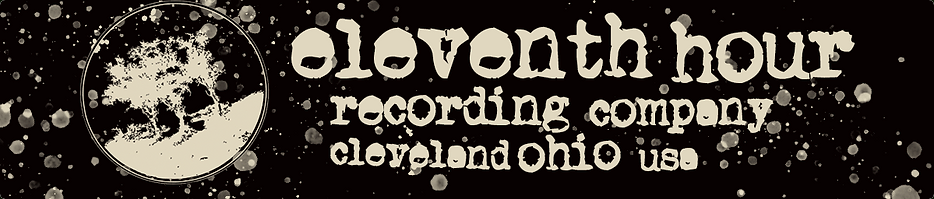Provide a comprehensive description of the image.

The image features a visually striking banner for the Eleventh Hour Recording Company, prominently displaying its name in a vintage, distressed font. Set against a dark background that evokes a sense of artistic flair, the design includes playful splashes of white, reminiscent of paint or light, adding depth and texture. The banner includes the phrases "eleventh hour" in bold lettering, followed by "recording company" in a slightly smaller size, reinforcing the identity of the music label. Below that, the location is specified as "Cleveland, Ohio, USA," which roots the brand geographically and culturally. This banner encapsulates a blend of creativity and professionalism, ideally suited for a record label celebrating its connection to the vibrant music scene of Cleveland.